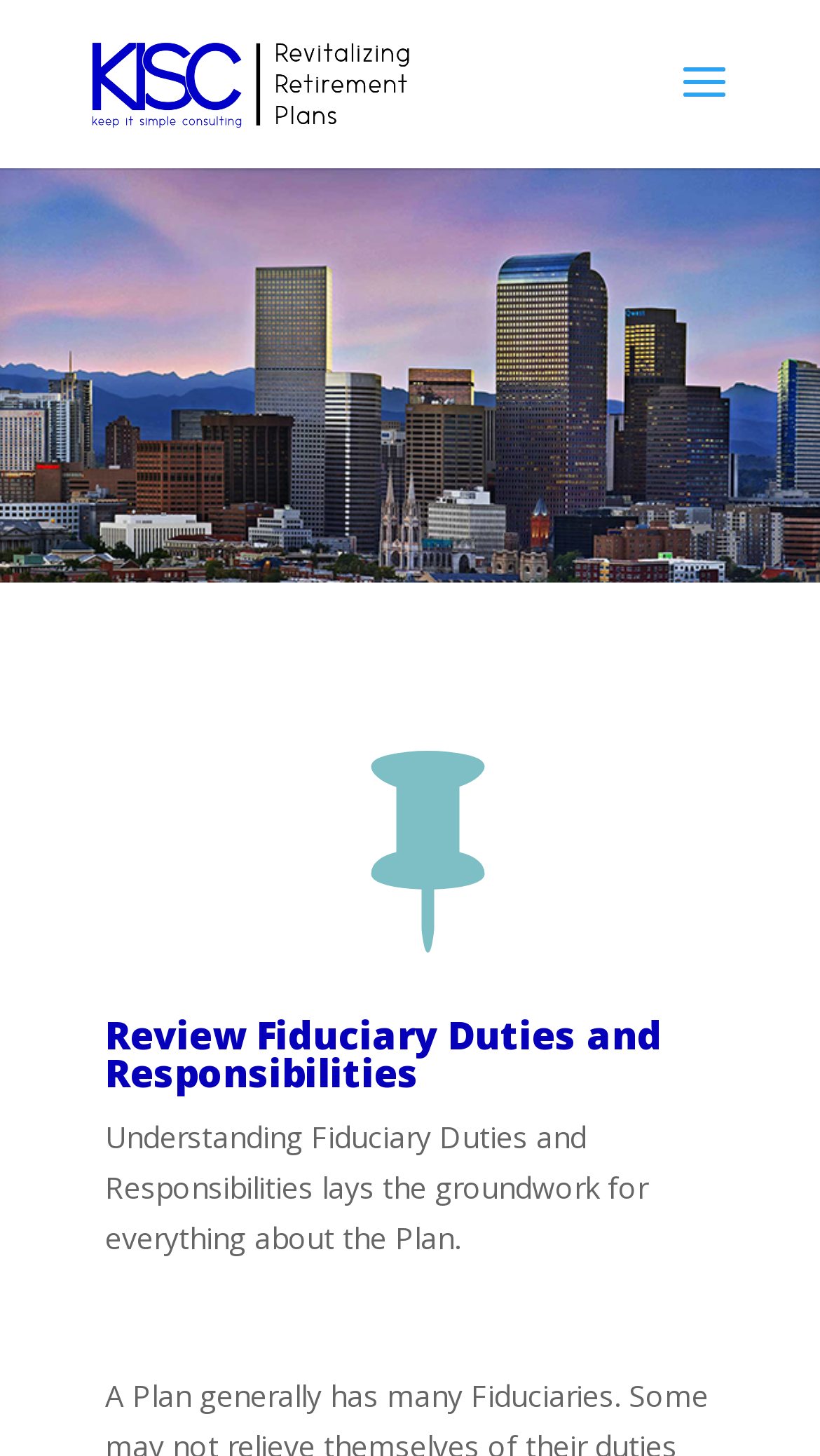Please provide a comprehensive answer to the question based on the screenshot: What is the purpose of the search bar?

The search bar is a common UI element used to search for content within a website, so it is likely that the purpose of the search bar on this webpage is to search for relevant information about fiduciary practices and responsibilities.